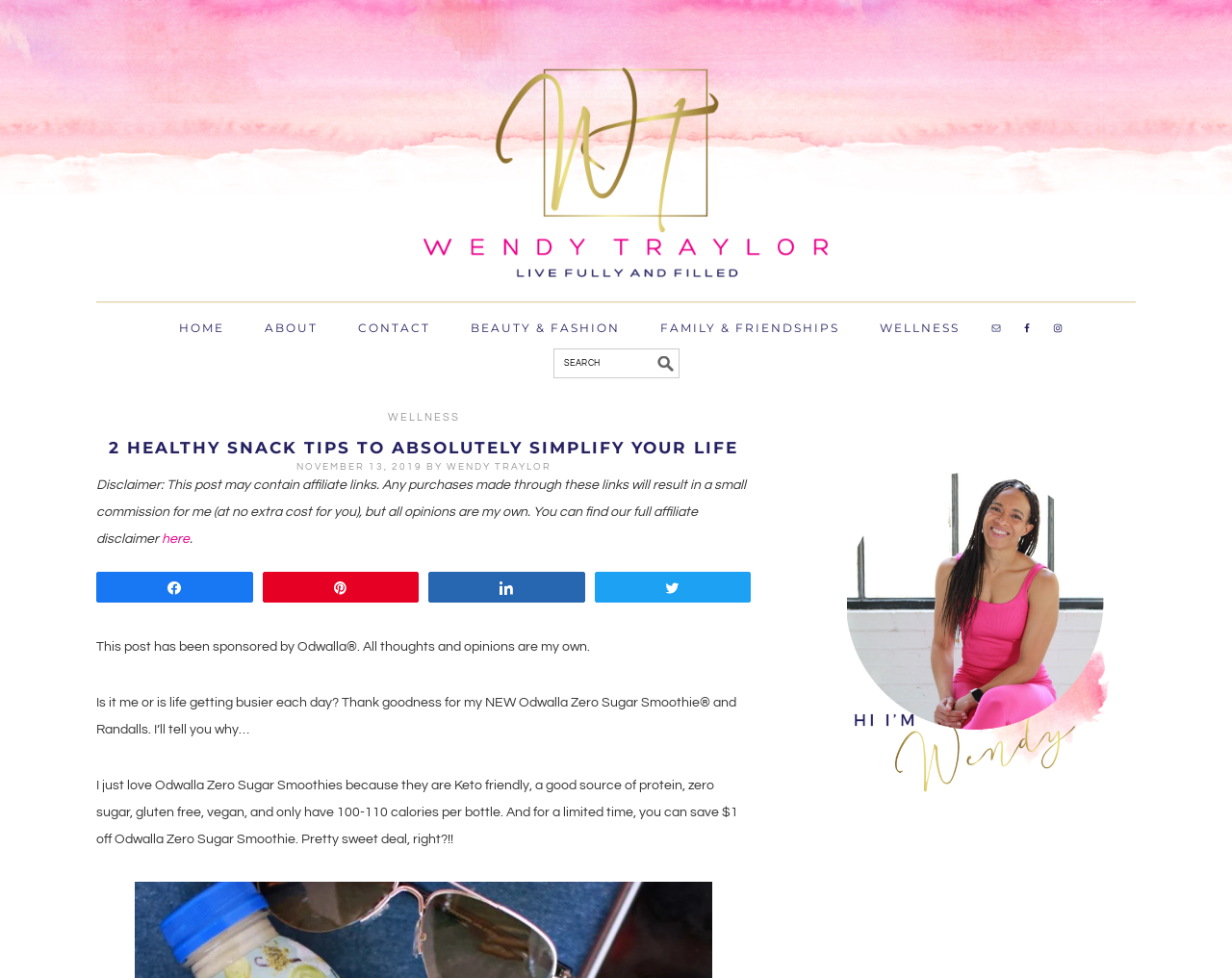Please extract and provide the main headline of the webpage.

2 HEALTHY SNACK TIPS TO ABSOLUTELY SIMPLIFY YOUR LIFE